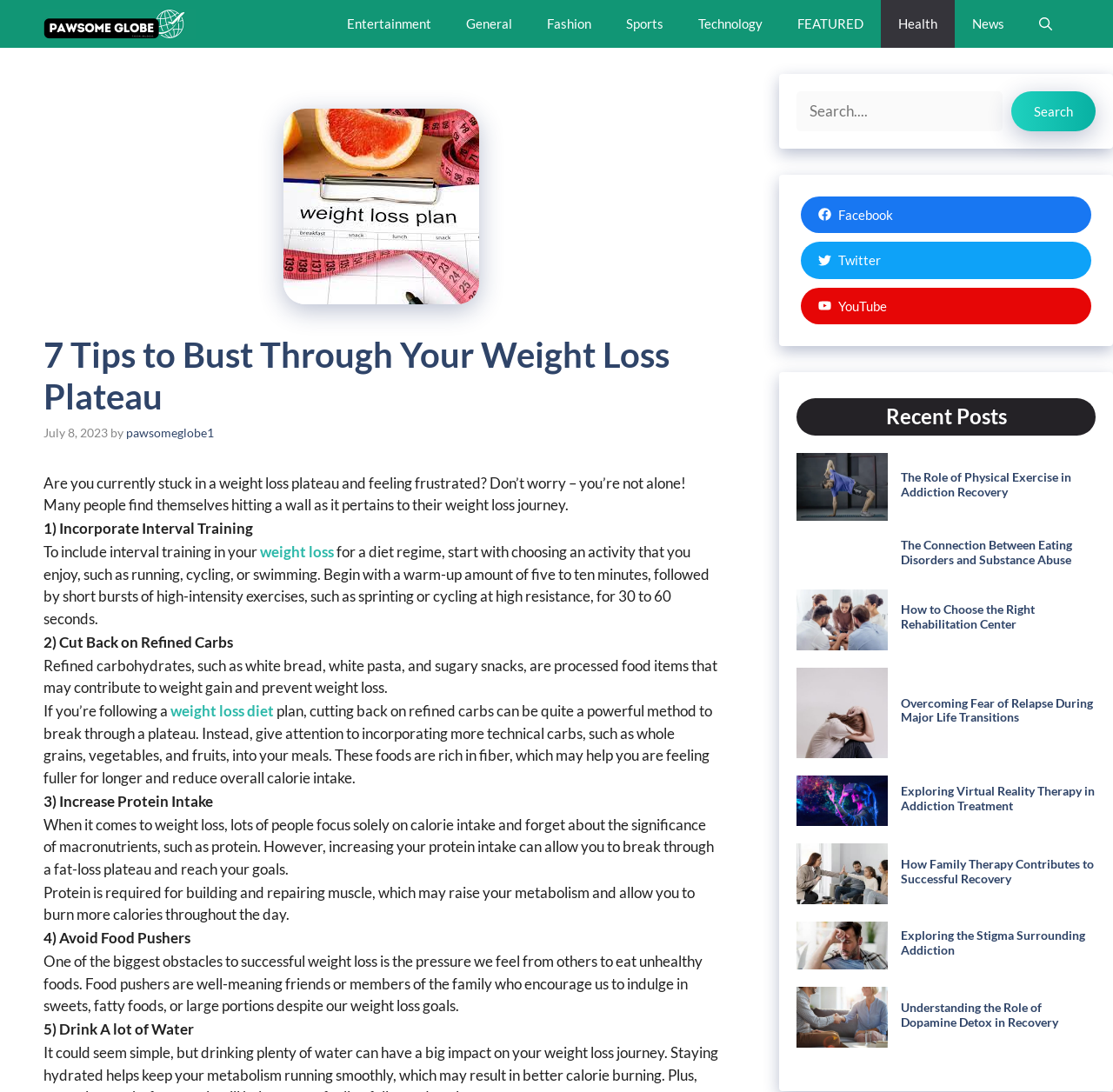Determine the title of the webpage and give its text content.

7 Tips to Bust Through Your Weight Loss Plateau